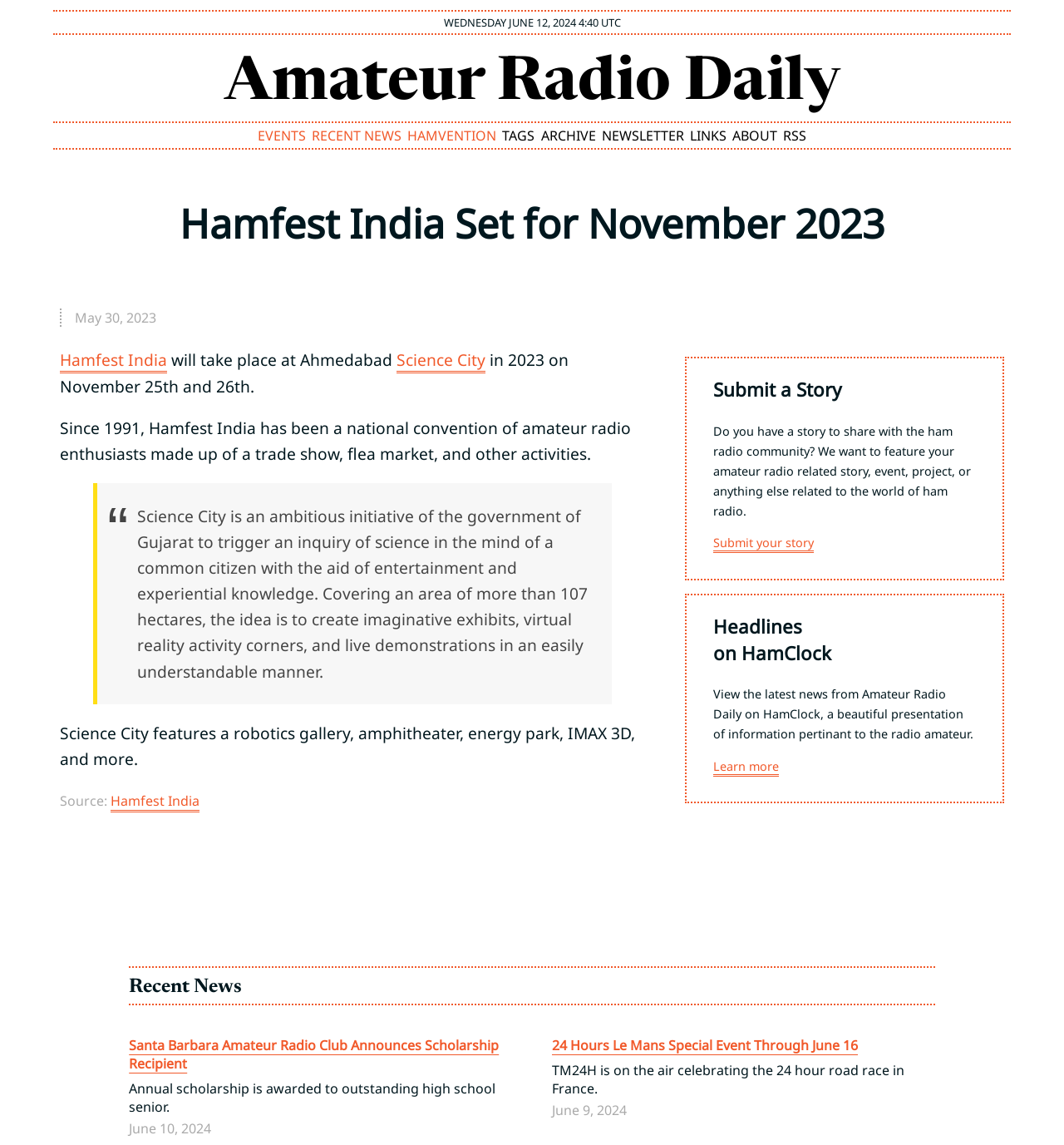Please identify the bounding box coordinates of the region to click in order to complete the given instruction: "View the latest news from Amateur Radio Daily". The coordinates should be four float numbers between 0 and 1, i.e., [left, top, right, bottom].

[0.121, 0.905, 0.481, 0.937]